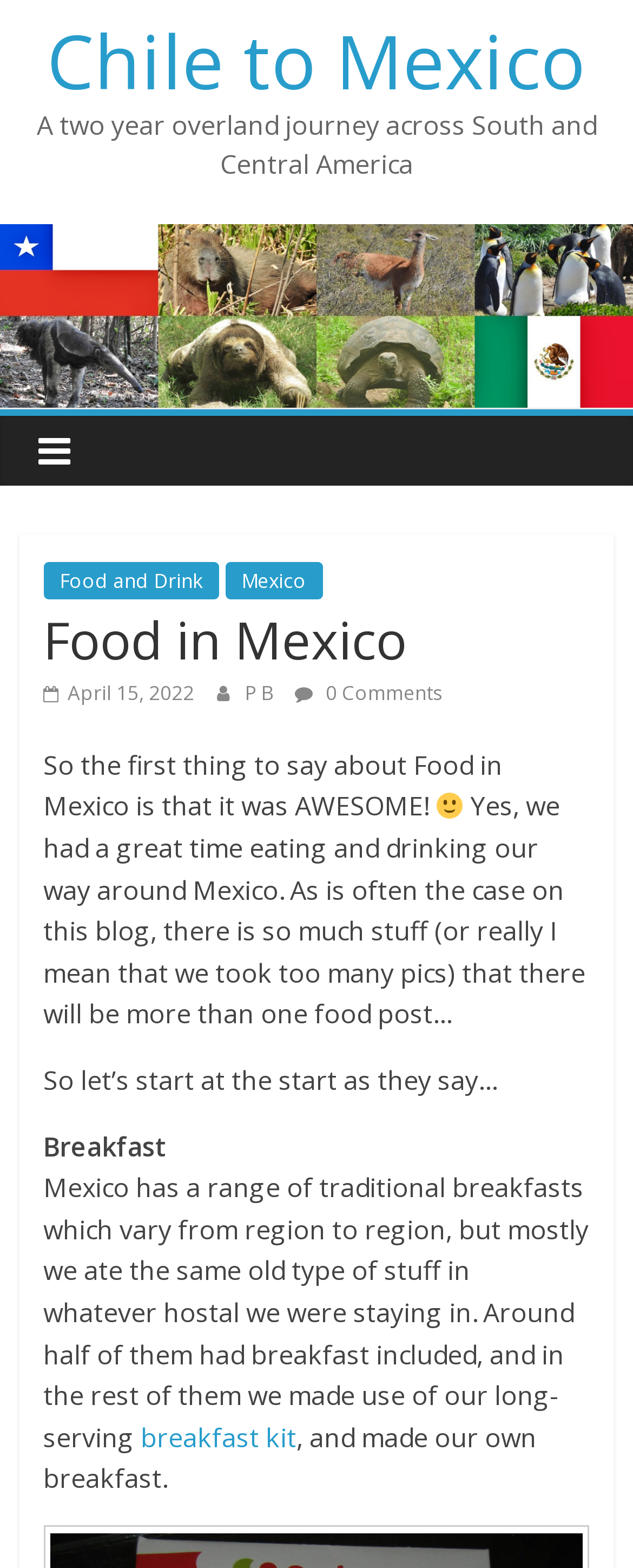Give an extensive and precise description of the webpage.

The webpage is about food in Mexico, specifically the author's experience during a two-year overland journey across South and Central America. At the top, there is a heading "Chile to Mexico" with a link to the same title. Below it, there is a brief description of the journey. 

To the right of the description, there is a large image taking up most of the width of the page. Below the image, there are three links: "Food and Drink", a separator, and "Mexico". 

Further down, there is a header "Food in Mexico" with a link to the date "April 15, 2022" and two other links "P B" and "0 Comments" to the right. 

The main content of the page starts with a paragraph expressing the author's enthusiasm for food in Mexico, accompanied by a smiling face emoji image. The text continues to describe the author's experience eating and drinking in Mexico, mentioning that there will be more than one food post due to the large number of pictures taken. 

The text then shifts to describing breakfast in Mexico, mentioning the variety of traditional breakfasts across different regions. The author shares their experience of eating breakfast in hostels, some of which included breakfast, while others required them to use their own "breakfast kit" to make their own breakfast.